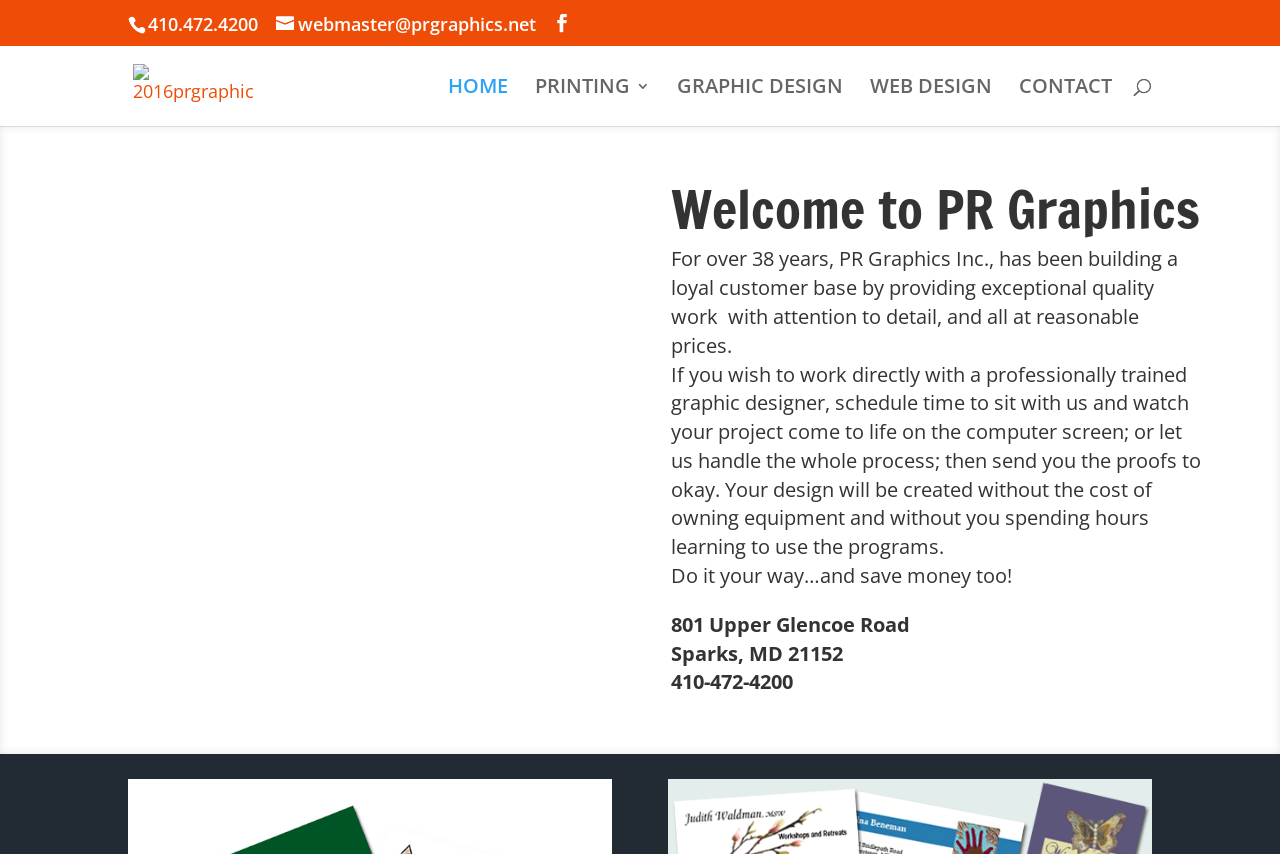Given the content of the image, can you provide a detailed answer to the question?
What is the address of PR Graphics?

I found the address by looking at the bottom of the page, where it is displayed as '801 Upper Glencoe Road' and 'Sparks, MD 21152'.